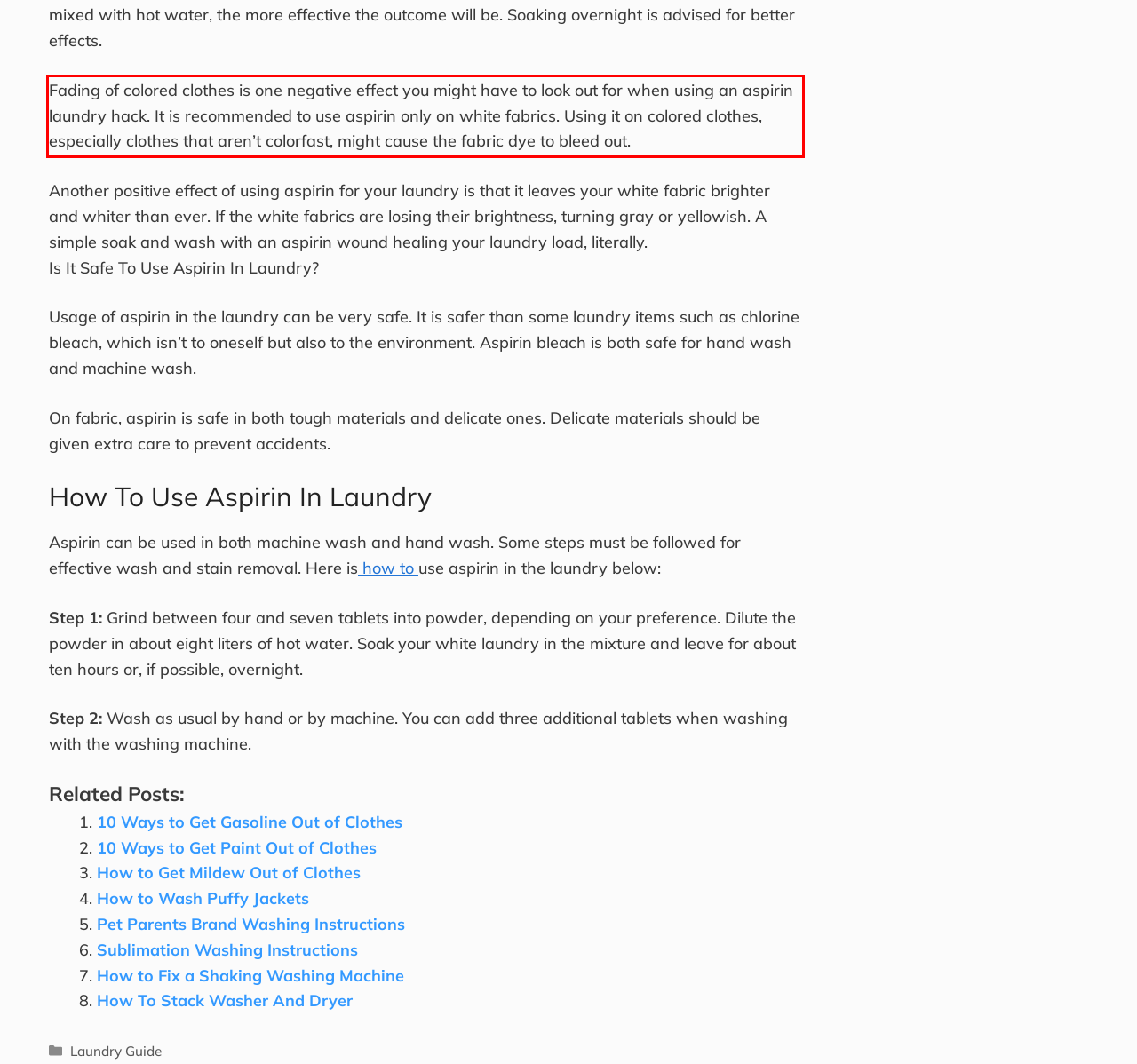Given a screenshot of a webpage, identify the red bounding box and perform OCR to recognize the text within that box.

Fading of colored clothes is one negative effect you might have to look out for when using an aspirin laundry hack. It is recommended to use aspirin only on white fabrics. Using it on colored clothes, especially clothes that aren’t colorfast, might cause the fabric dye to bleed out.